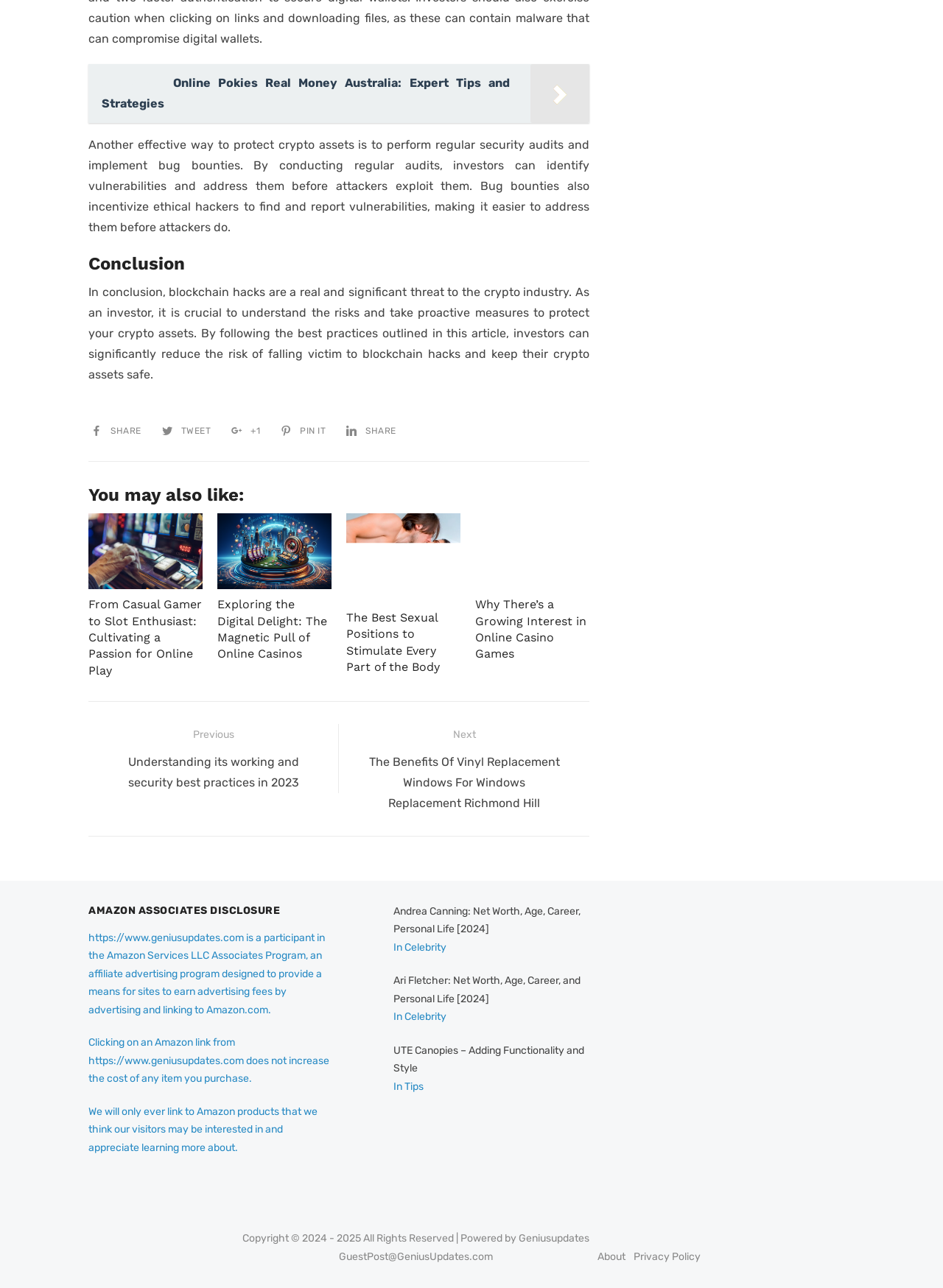Given the element description Privacy Policy, specify the bounding box coordinates of the corresponding UI element in the format (top-left x, top-left y, bottom-right x, bottom-right y). All values must be between 0 and 1.

[0.672, 0.971, 0.743, 0.98]